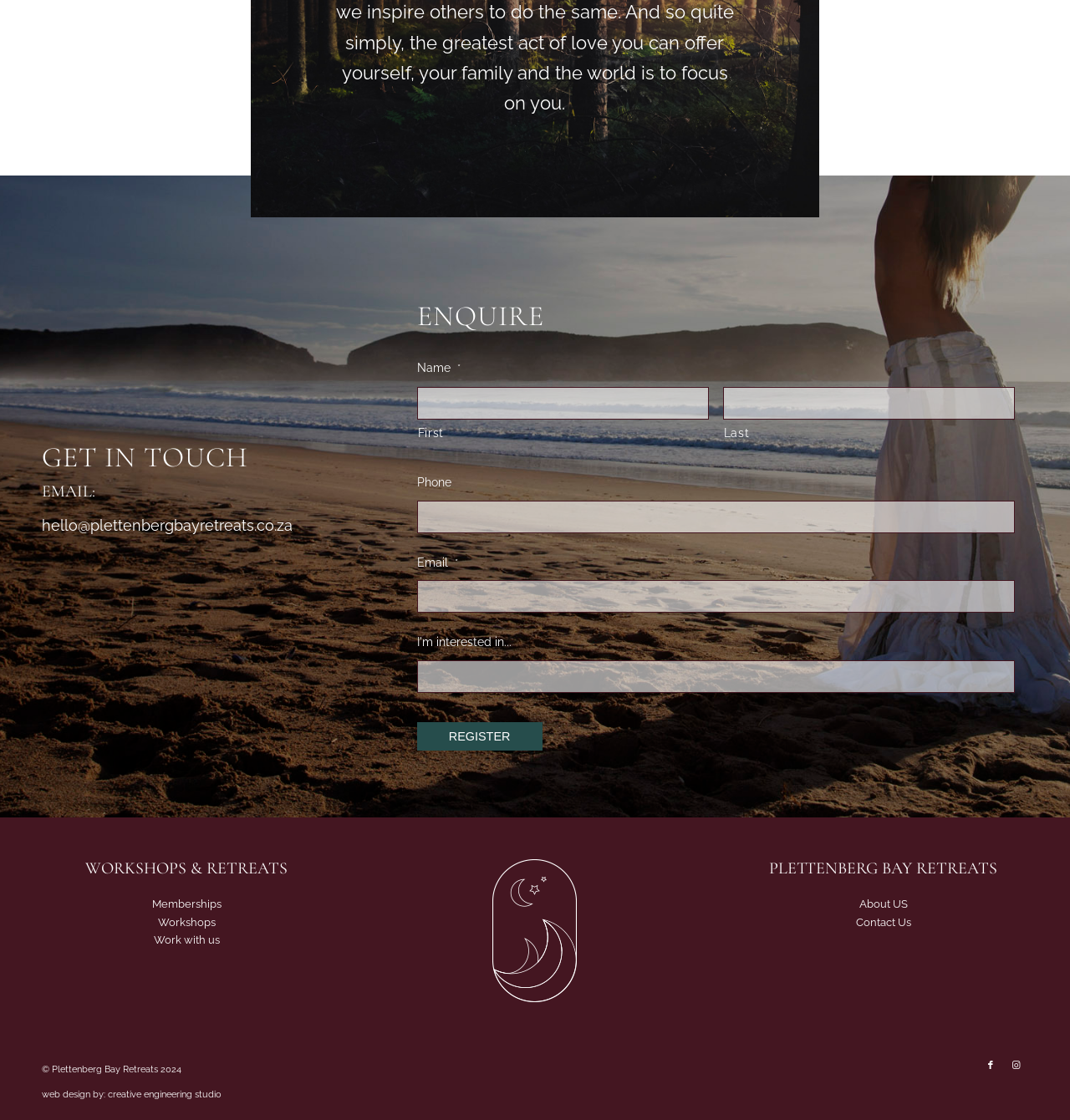Determine the bounding box for the described UI element: "hello@plettenbergbayretreats.co.za".

[0.039, 0.461, 0.273, 0.477]